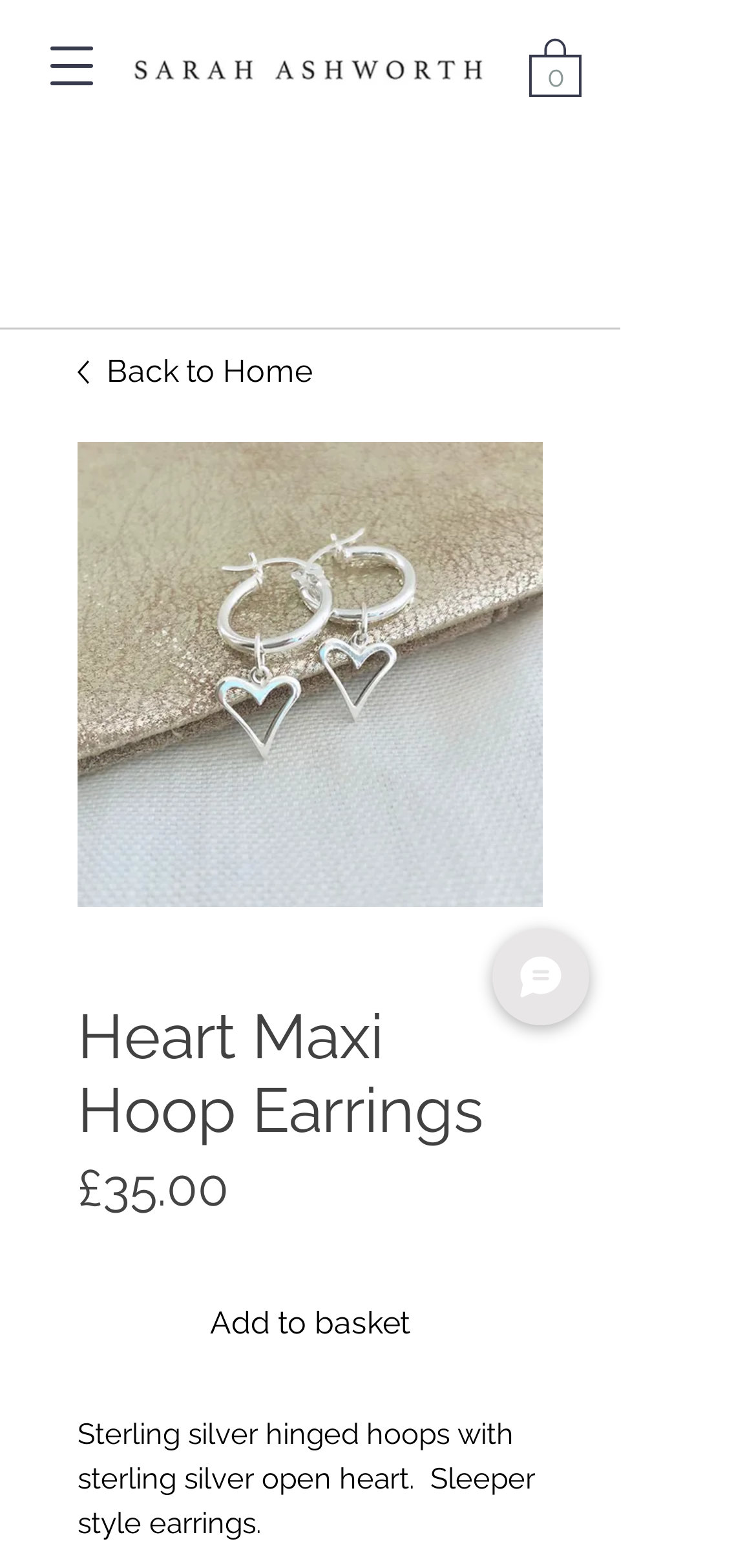Extract the bounding box for the UI element that matches this description: "parent_node: color".

None